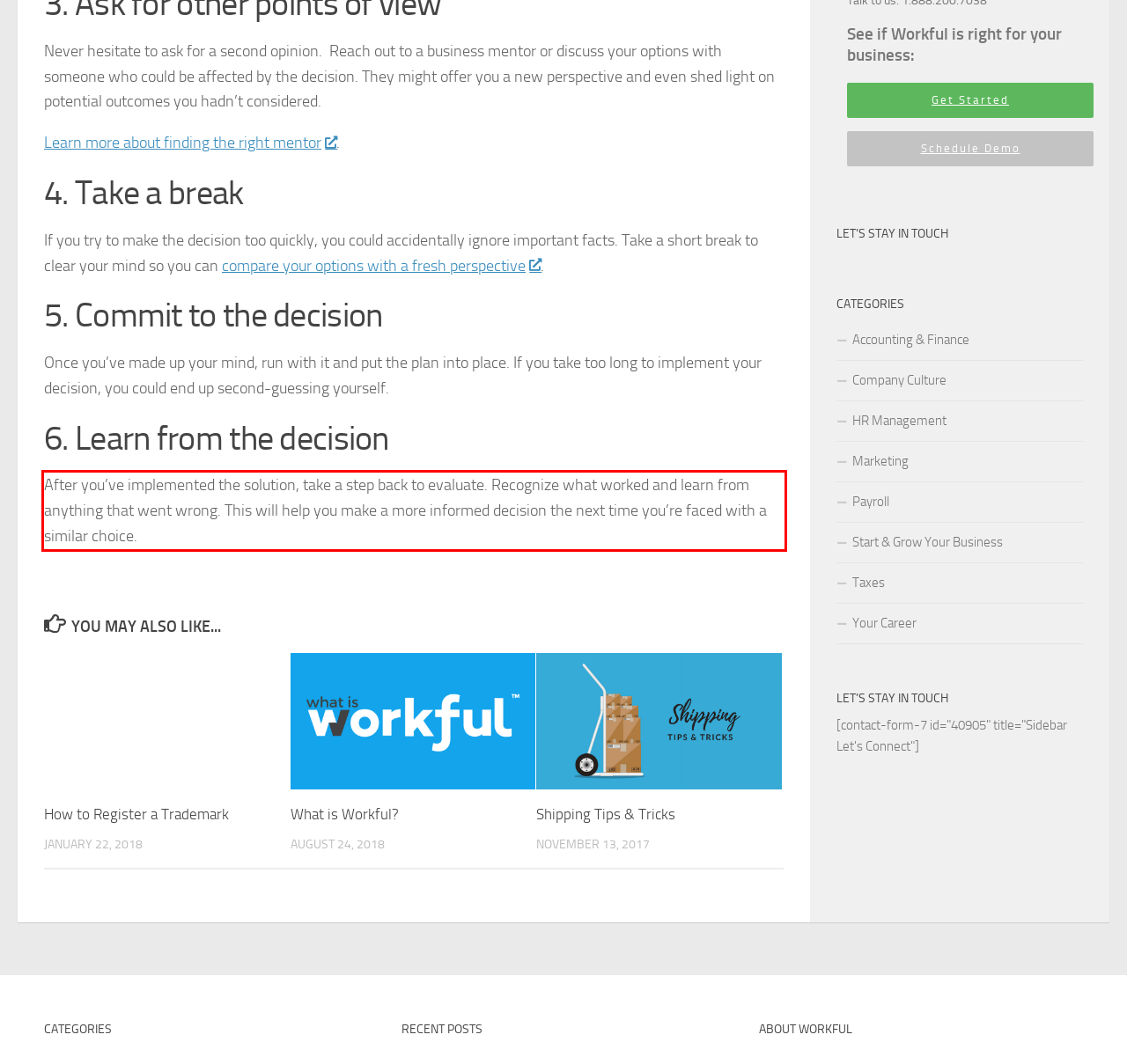Please identify and extract the text from the UI element that is surrounded by a red bounding box in the provided webpage screenshot.

After you’ve implemented the solution, take a step back to evaluate. Recognize what worked and learn from anything that went wrong. This will help you make a more informed decision the next time you’re faced with a similar choice.